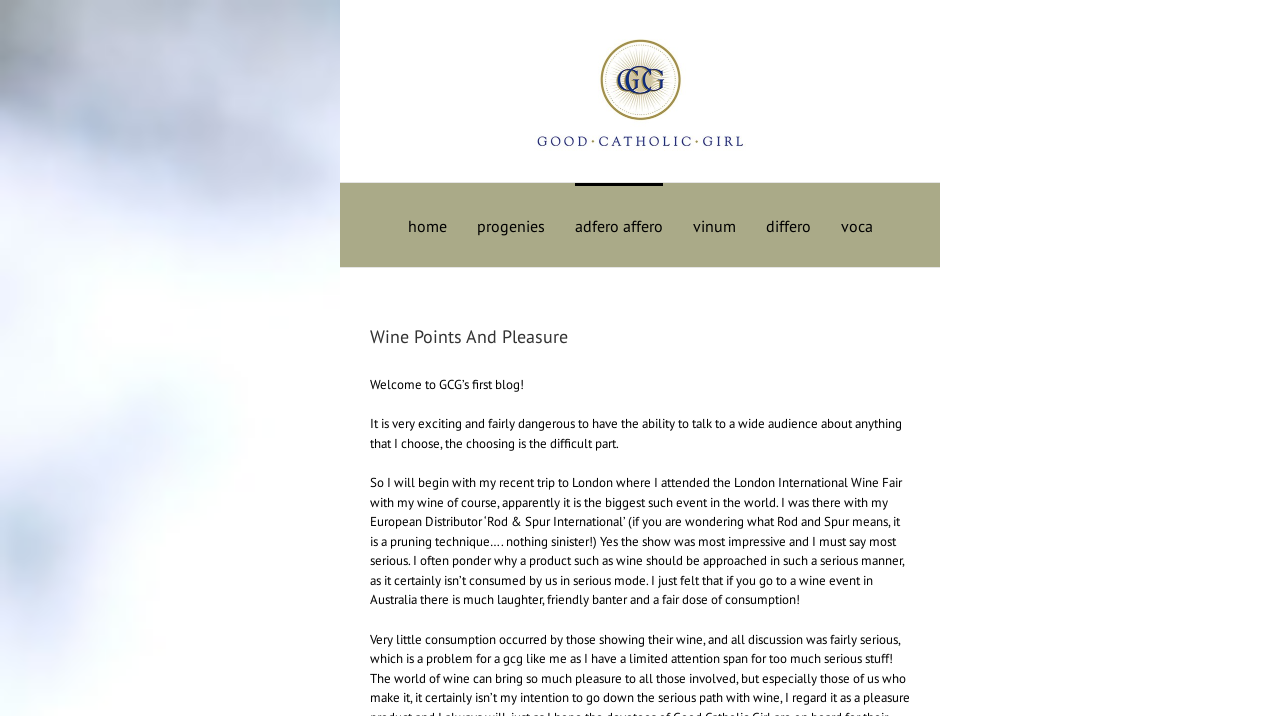What is the logo of this website?
Using the visual information from the image, give a one-word or short-phrase answer.

Good Catholic Girl Logo